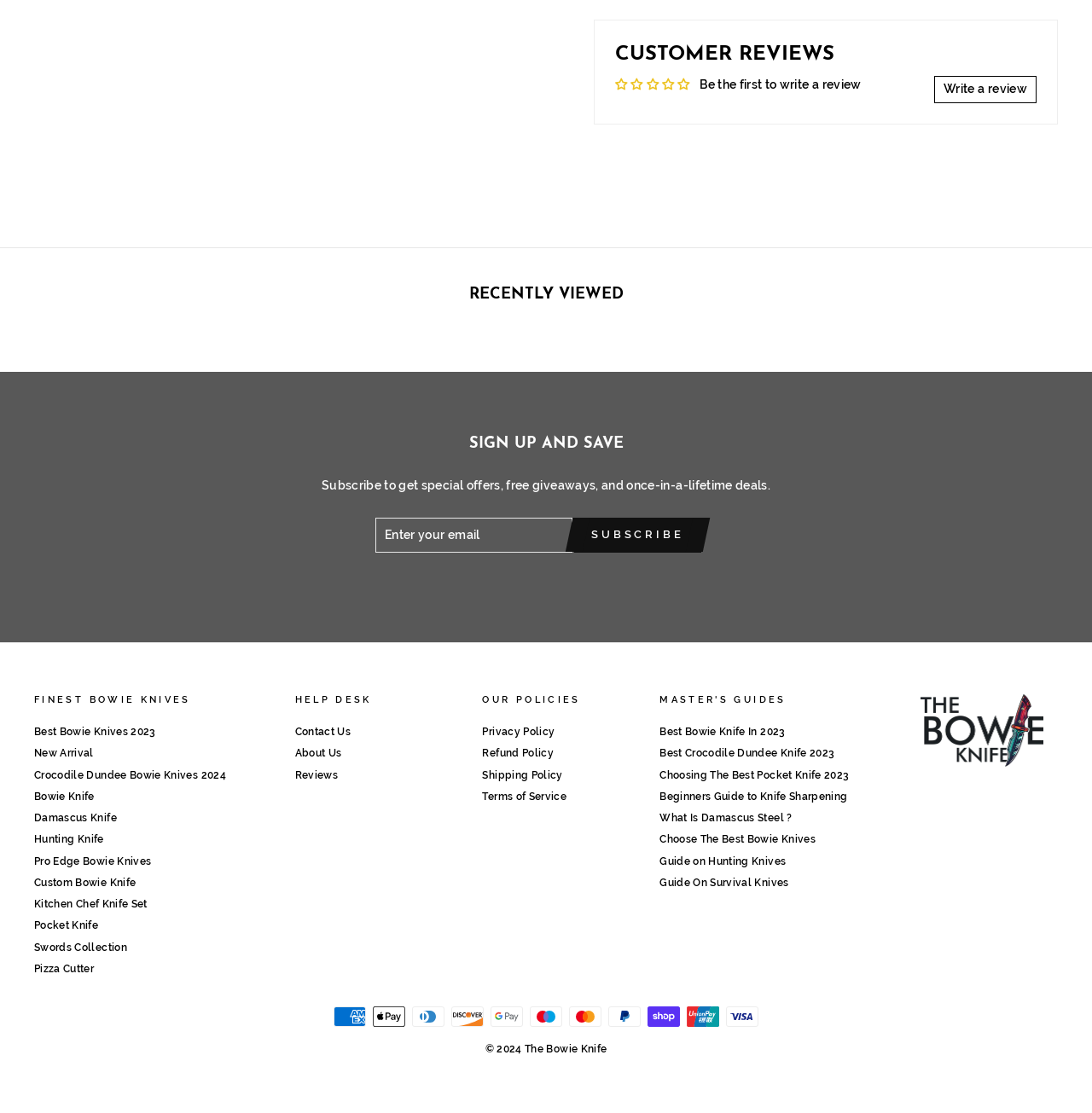Identify the coordinates of the bounding box for the element described below: "Crocodile Dundee Bowie Knives 2024". Return the coordinates as four float numbers between 0 and 1: [left, top, right, bottom].

[0.031, 0.688, 0.207, 0.705]